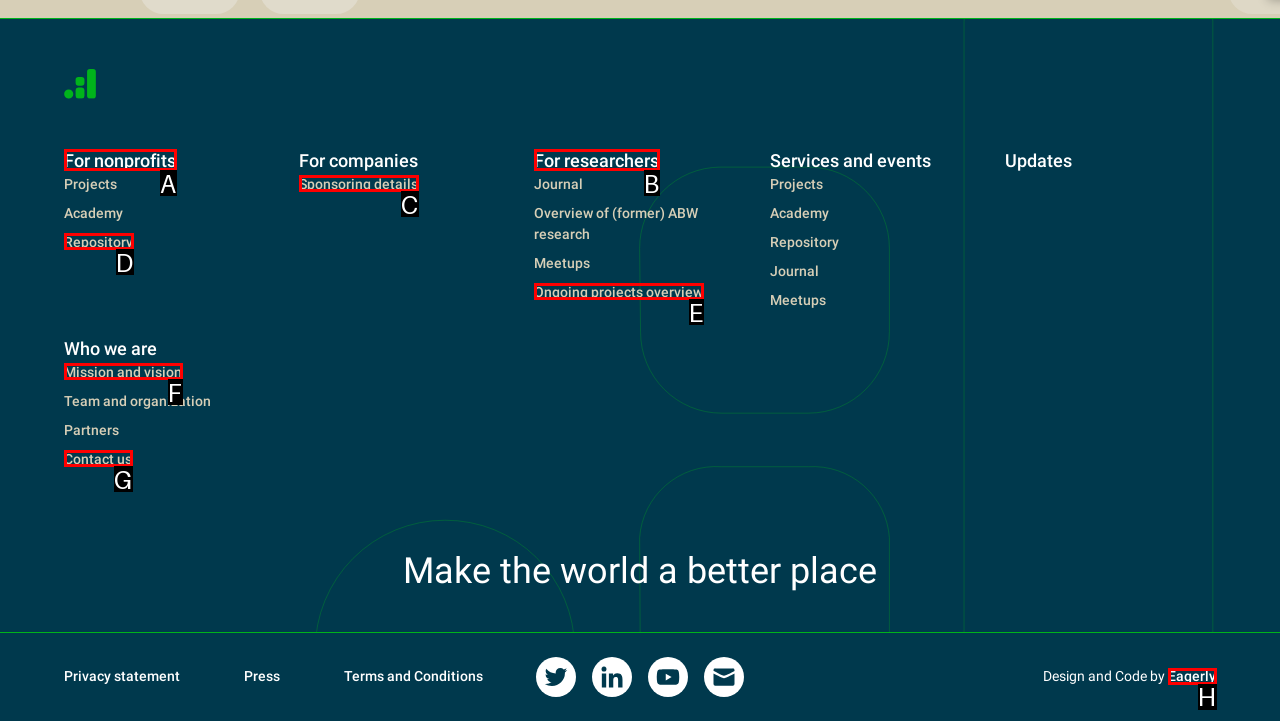Determine which option matches the element description: Mission and vision
Reply with the letter of the appropriate option from the options provided.

F